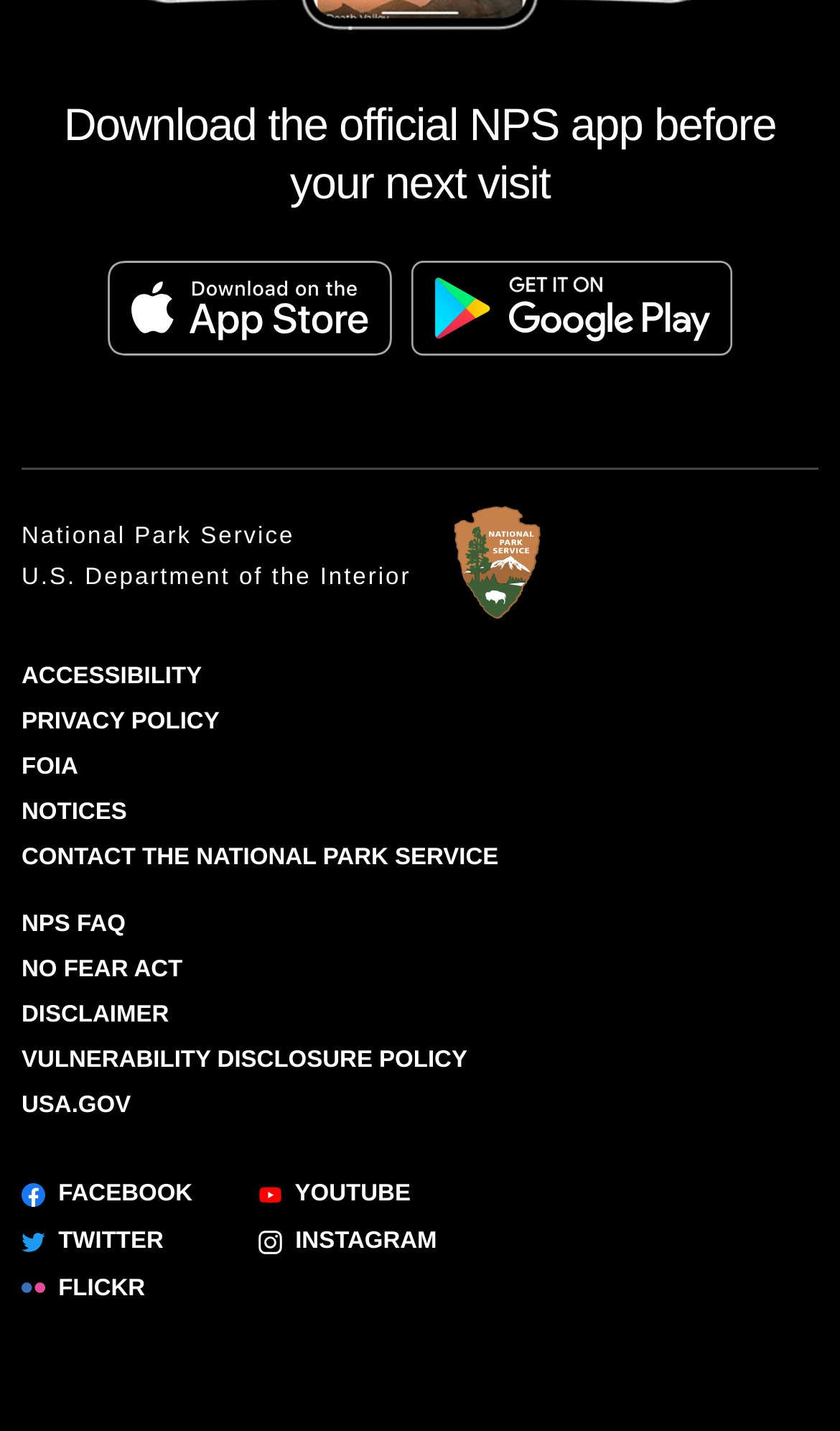What are the two options to download the app?
Based on the screenshot, provide your answer in one word or phrase.

App Store and Google Play